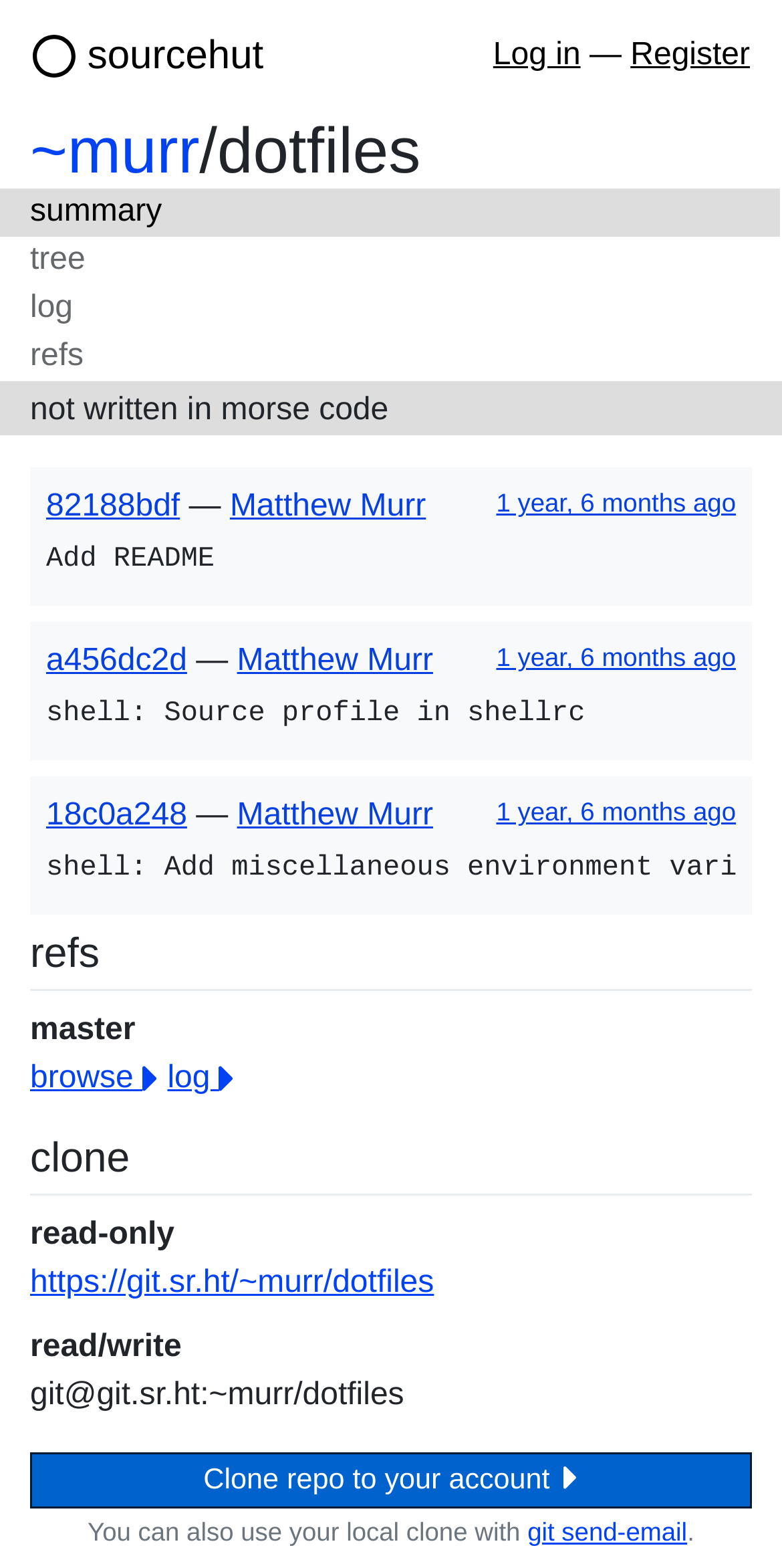Please identify the bounding box coordinates of the element's region that needs to be clicked to fulfill the following instruction: "Browse master branch". The bounding box coordinates should consist of four float numbers between 0 and 1, i.e., [left, top, right, bottom].

[0.038, 0.677, 0.203, 0.699]